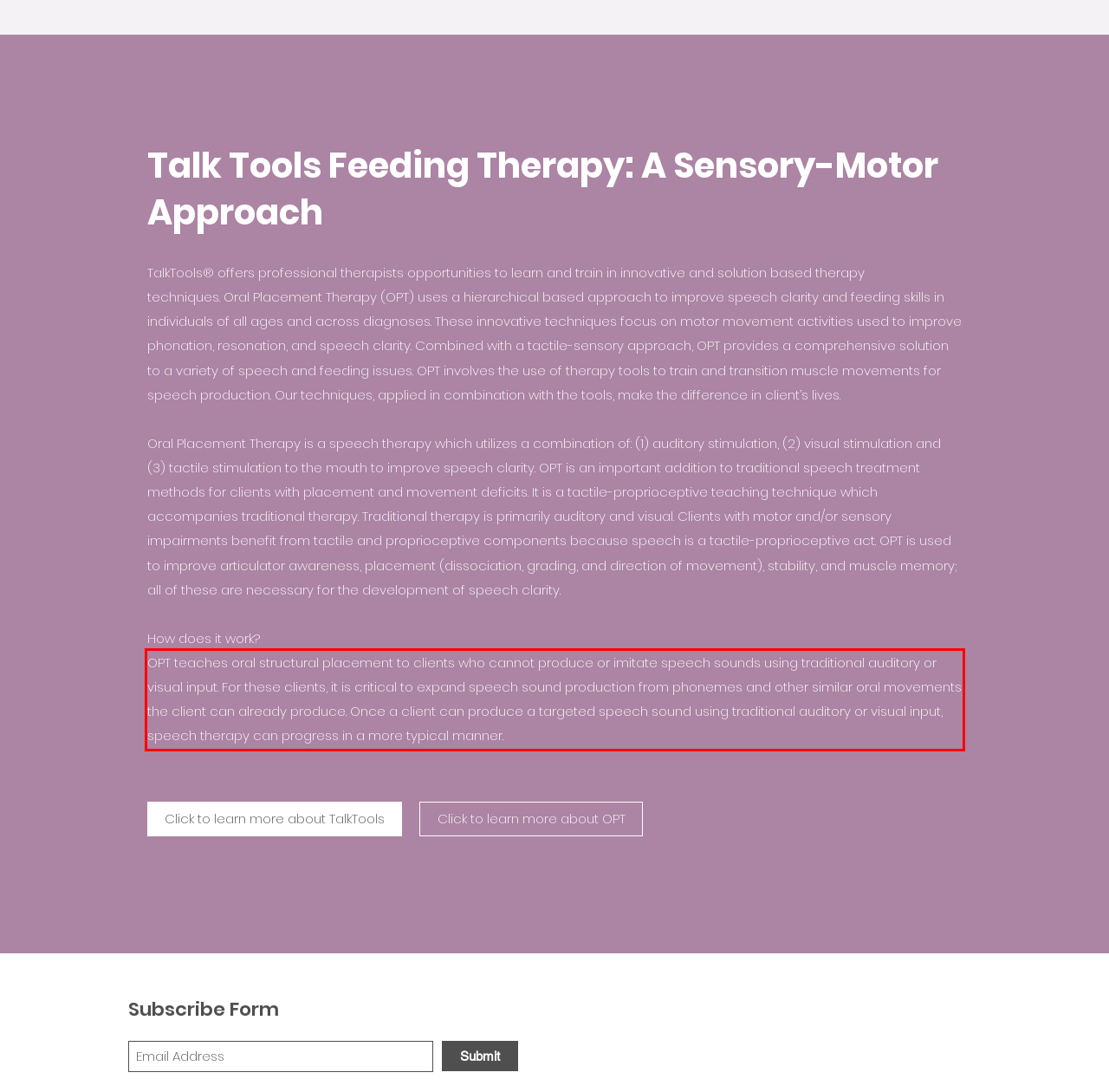Observe the screenshot of the webpage, locate the red bounding box, and extract the text content within it.

OPT teaches oral structural placement to clients who cannot produce or imitate speech sounds using traditional auditory or visual input. For these clients, it is critical to expand speech sound production from phonemes and other similar oral movements the client can already produce. Once a client can produce a targeted speech sound using traditional auditory or visual input, speech therapy can progress in a more typical manner.